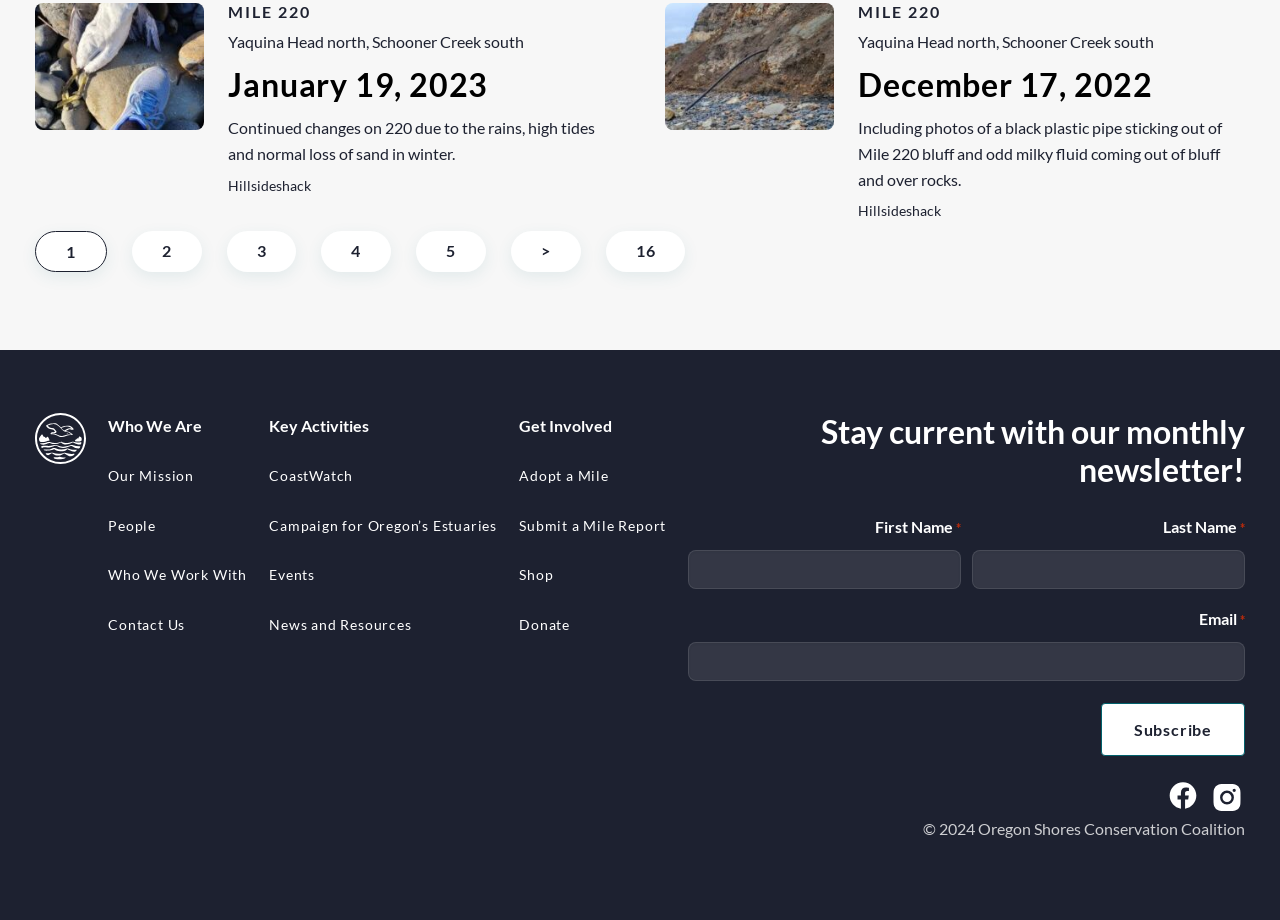Identify the bounding box coordinates of the element to click to follow this instruction: 'Visit the 'CoastWatch' page'. Ensure the coordinates are four float values between 0 and 1, provided as [left, top, right, bottom].

[0.21, 0.508, 0.276, 0.526]